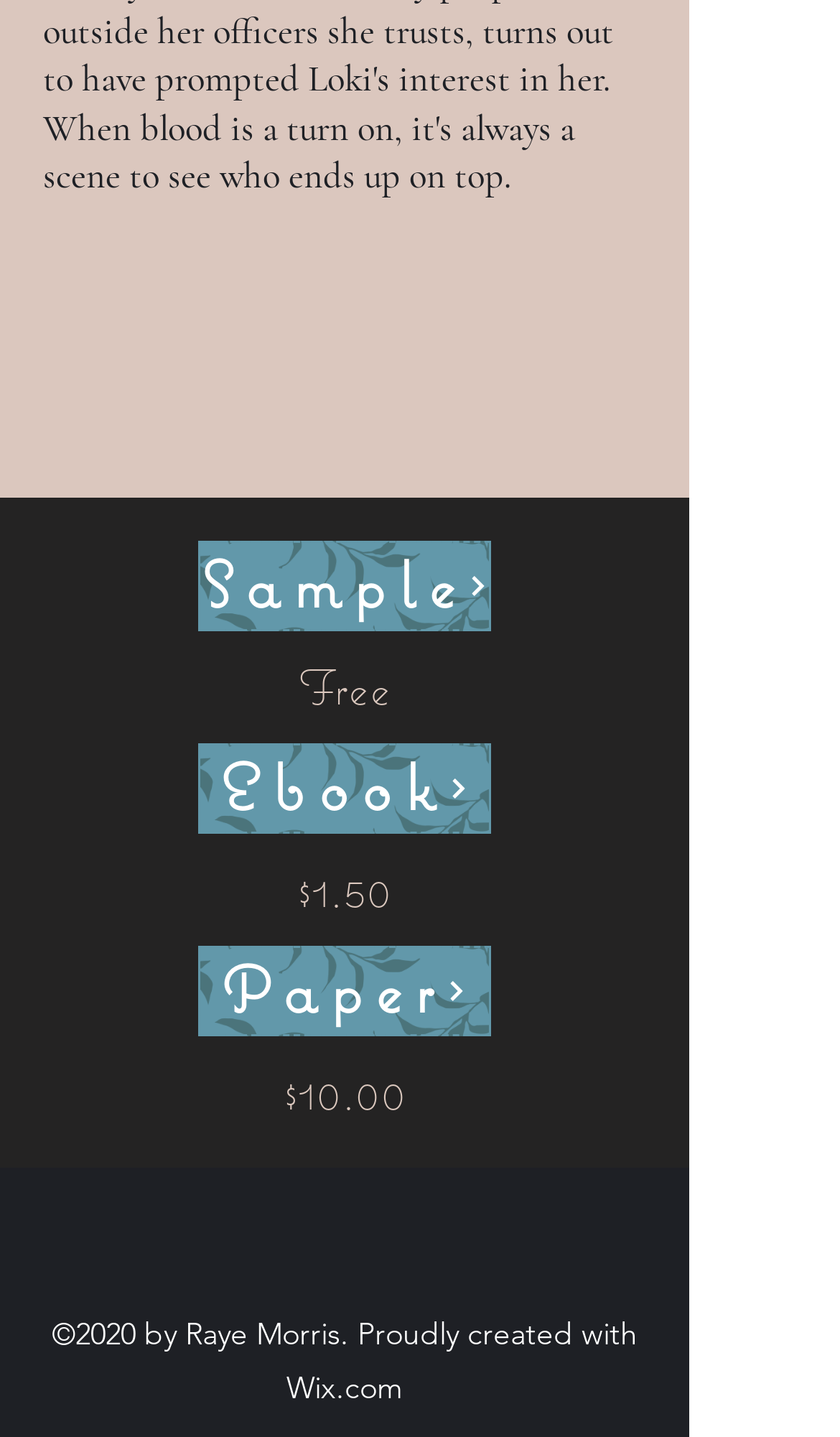How many product options are available?
Based on the visual content, answer with a single word or a brief phrase.

3